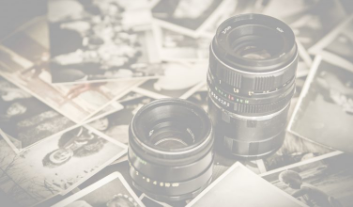Offer a detailed narrative of the image's content.

The image features two camera lenses resting atop a scattered collection of black-and-white photographs. The lenses, sleek and modern, hint at a passion for photography, while the nostalgic images beneath evoke memories of moments captured in time. This composition suggests a reflection on both the art of photography and the precious memories it preserves, inviting viewers to appreciate the interplay between technology and nostalgia. The backdrop of photographs adds depth, embodying stories and experiences from the past, enhancing the overall theme of remembrance and creativity in visual storytelling.